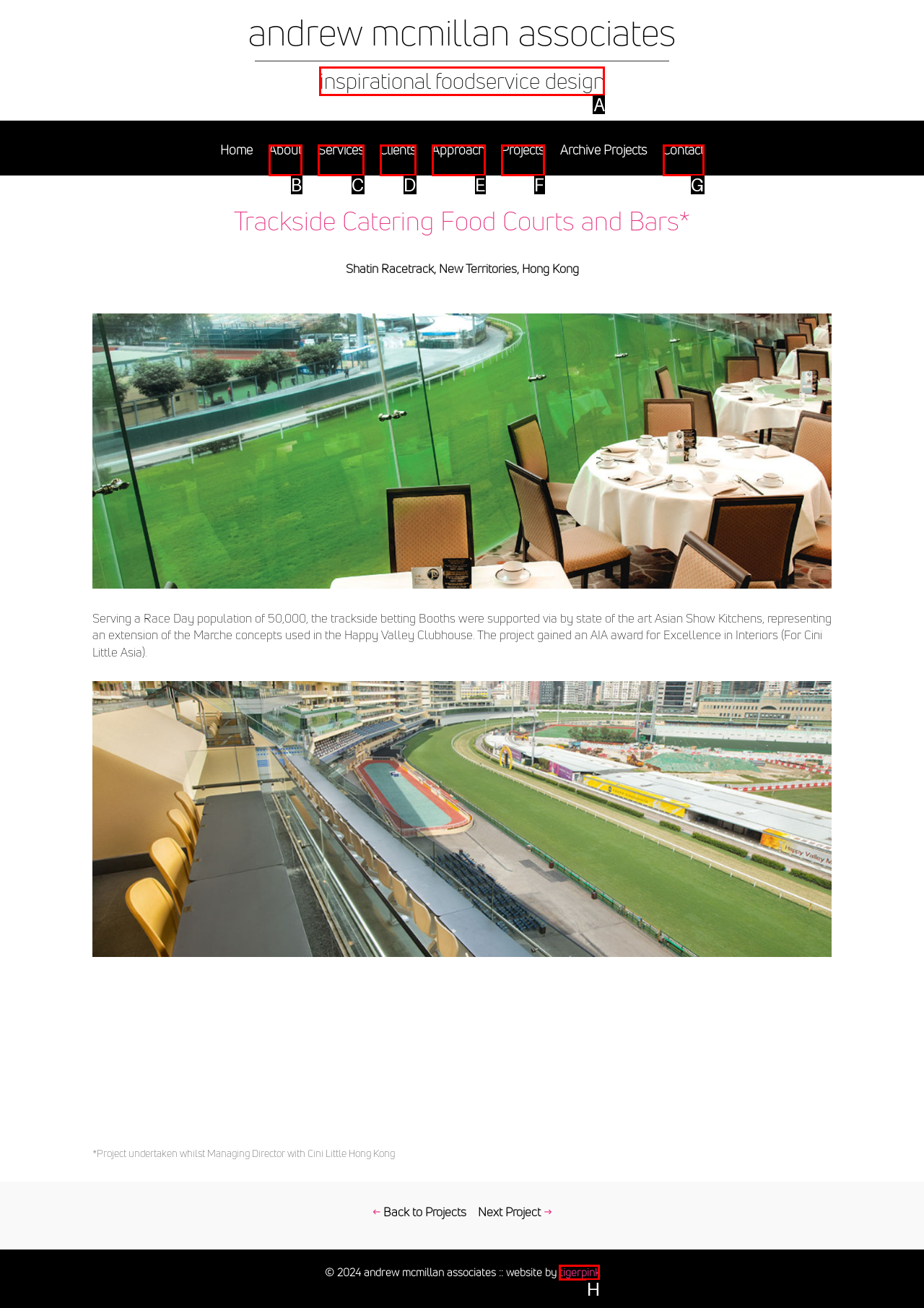Choose the option that matches the following description: tigerpink
Reply with the letter of the selected option directly.

H